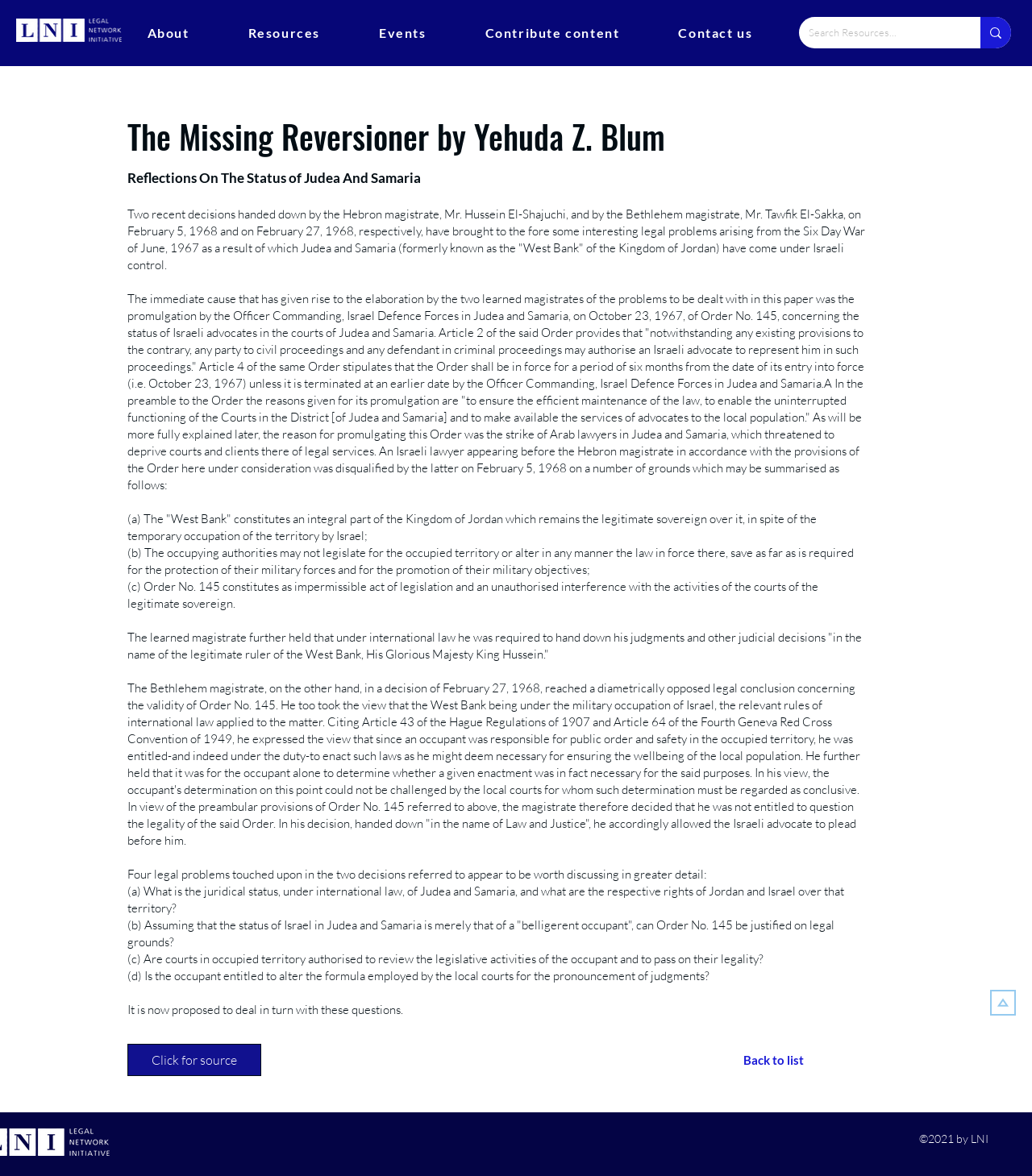What is the name of the author of the book?
Based on the image content, provide your answer in one word or a short phrase.

Yehuda Z. Blum